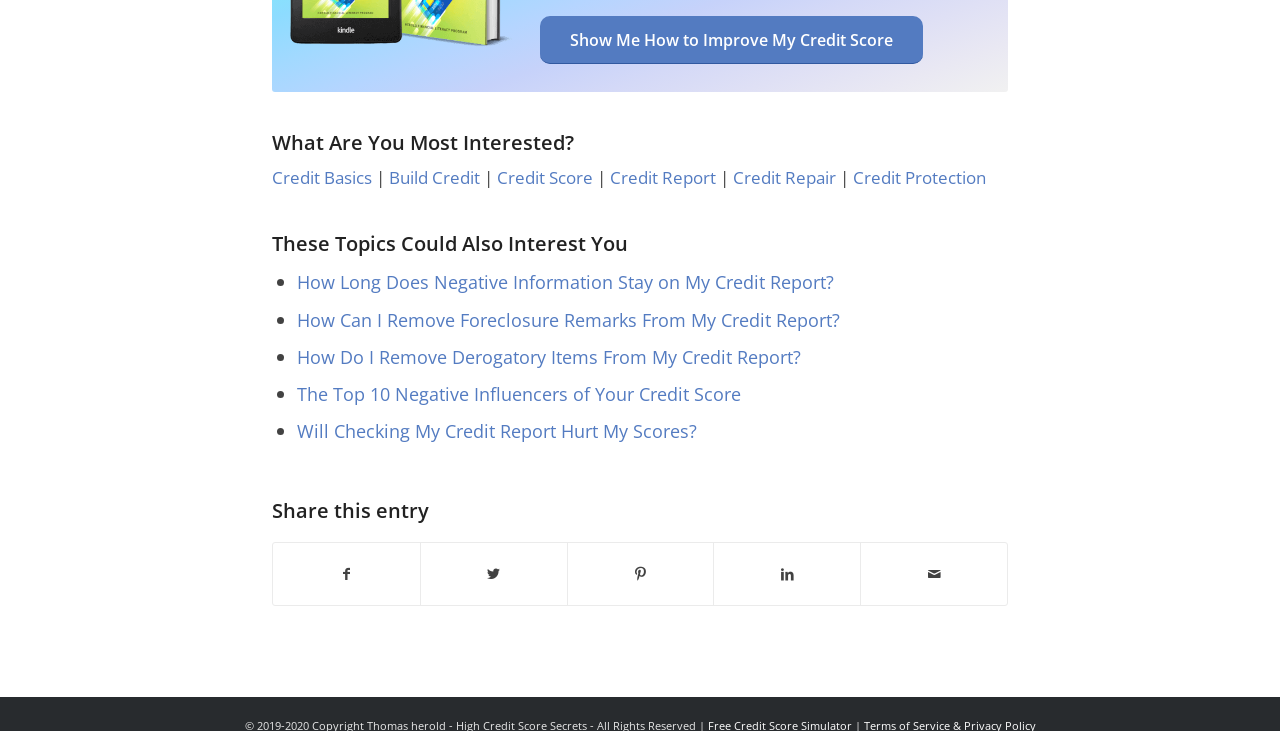Please identify the bounding box coordinates of the element's region that should be clicked to execute the following instruction: "Learn about 'Credit Score'". The bounding box coordinates must be four float numbers between 0 and 1, i.e., [left, top, right, bottom].

[0.388, 0.227, 0.463, 0.259]